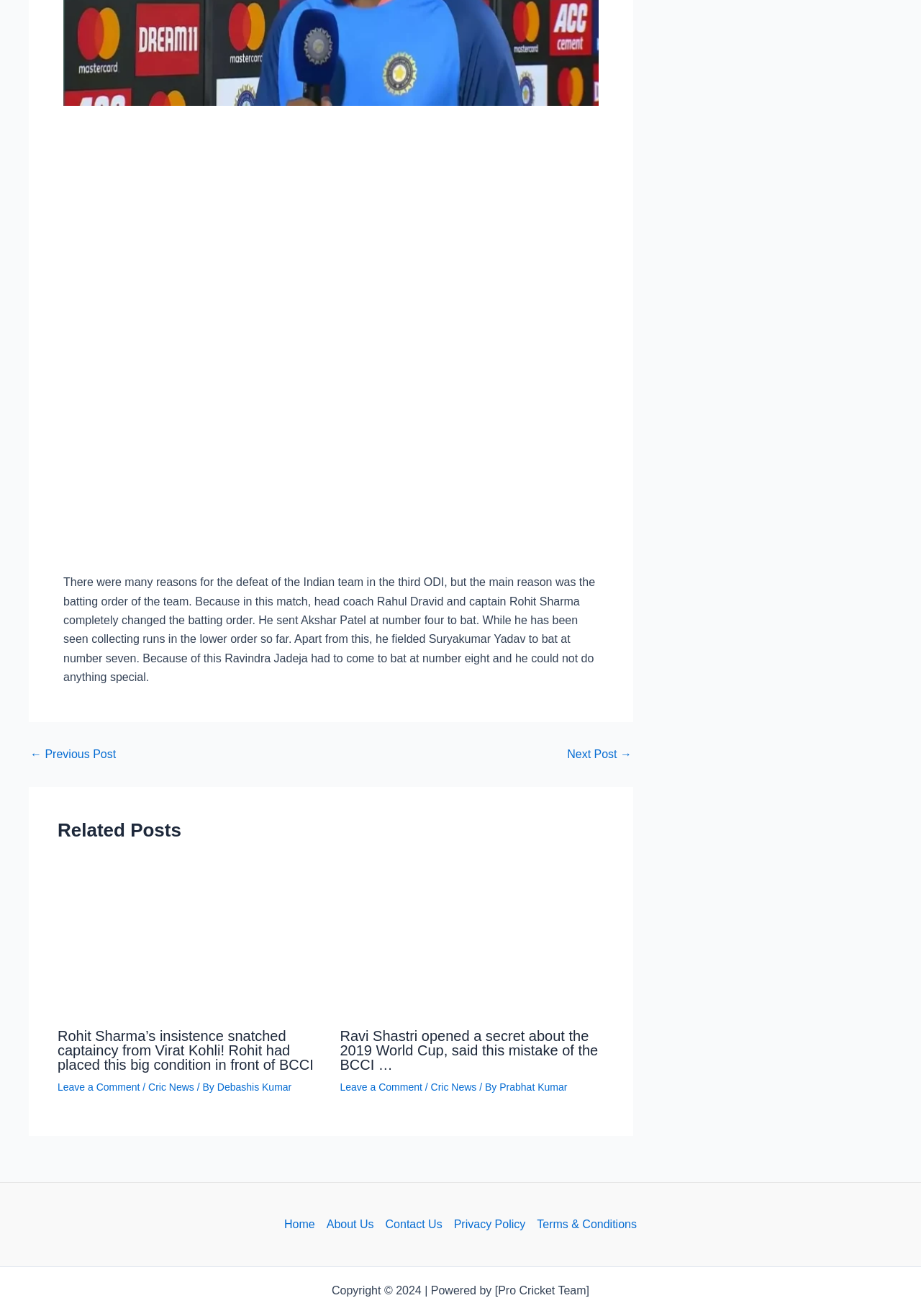What is the copyright year mentioned at the bottom of the webpage?
Use the image to give a comprehensive and detailed response to the question.

The copyright notice at the bottom of the webpage states 'Copyright © 2024 | Powered by [Pro Cricket Team]', indicating that the copyright year is 2024.